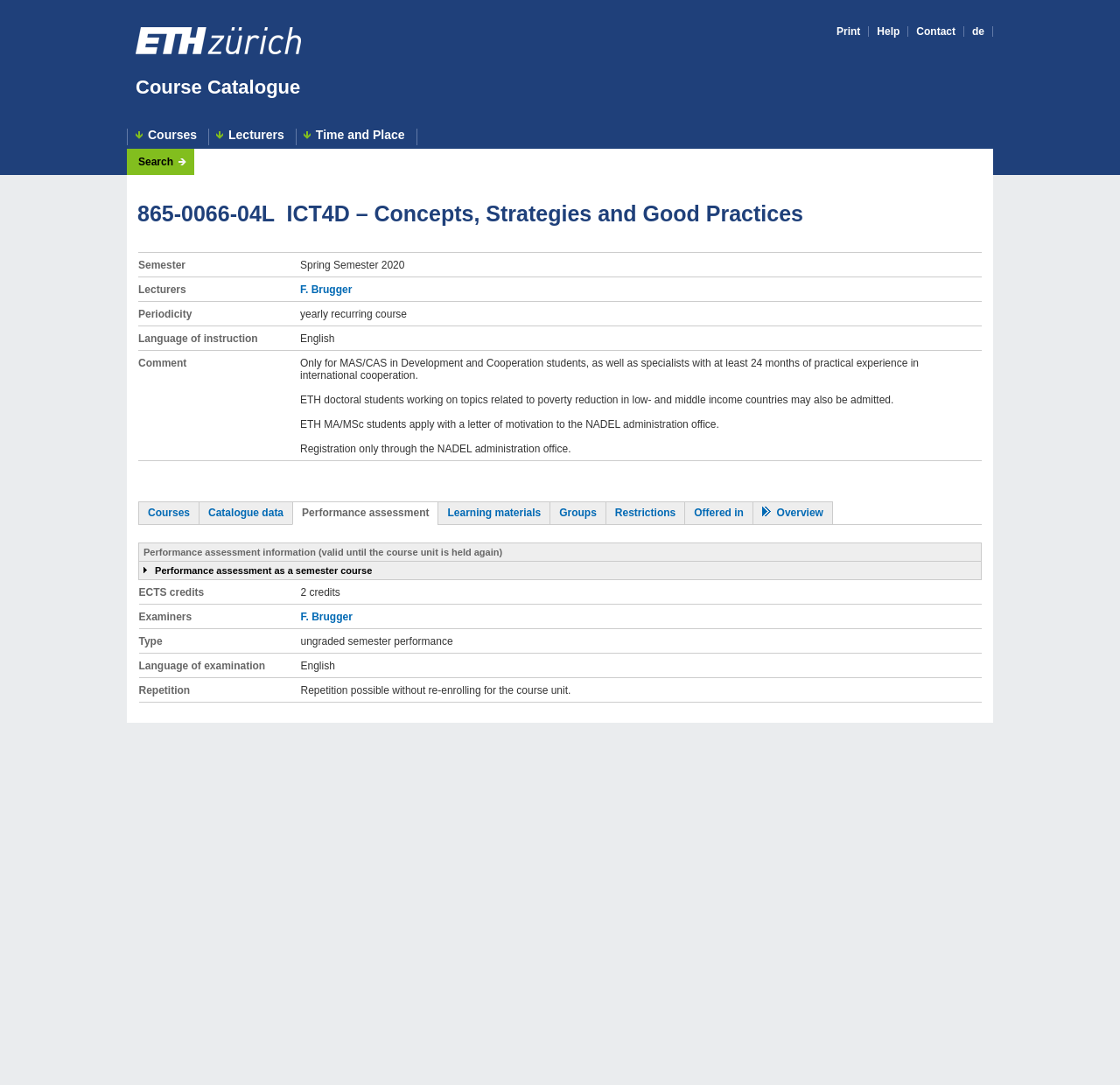Please identify the coordinates of the bounding box that should be clicked to fulfill this instruction: "Go to the ETH Homepage".

[0.121, 0.025, 0.269, 0.052]